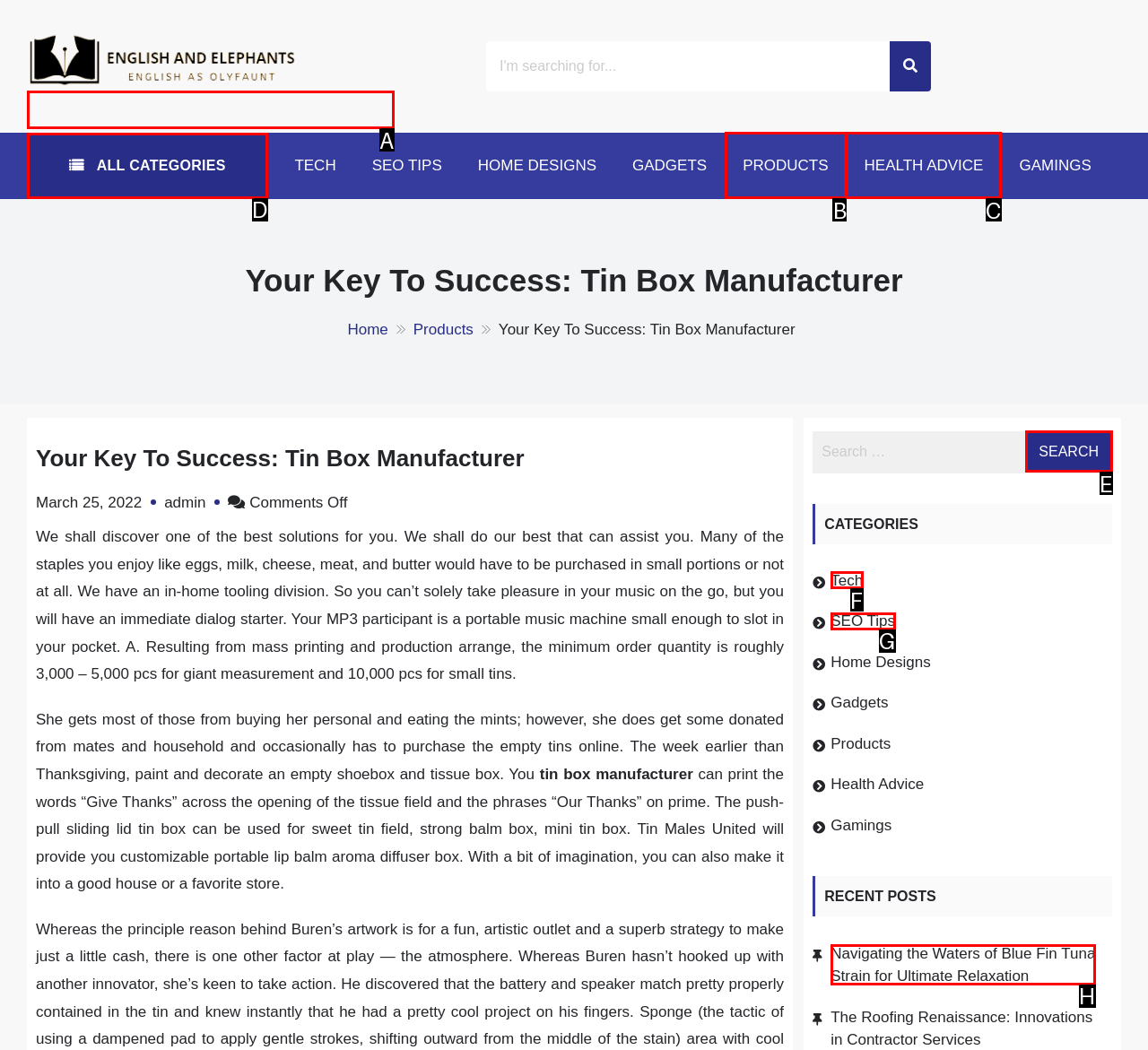Select the appropriate bounding box to fulfill the task: Read the recent post about Navigating the Waters of Blue Fin Tuna Strain for Ultimate Relaxation Respond with the corresponding letter from the choices provided.

H